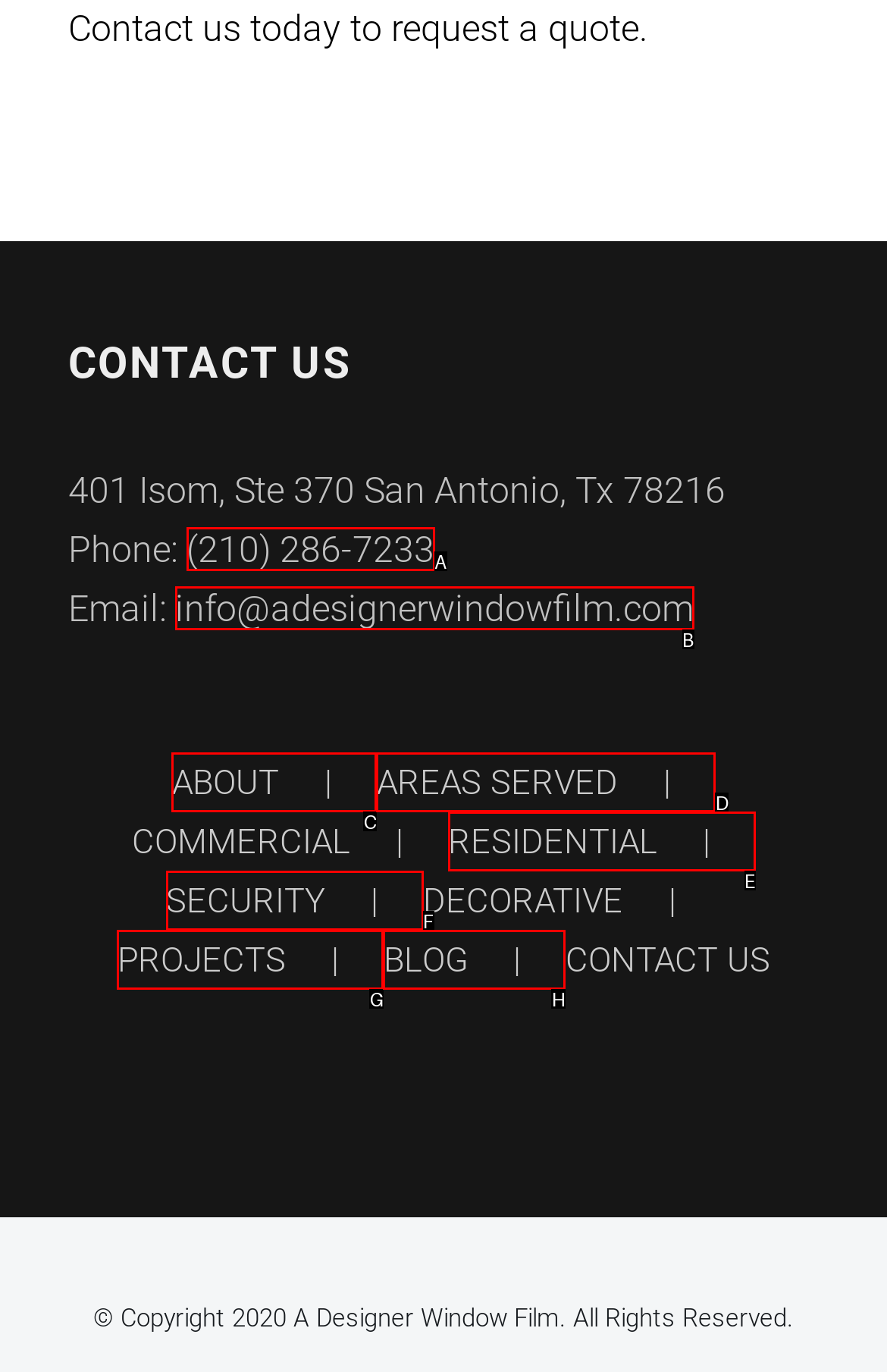From the given options, choose the HTML element that aligns with the description: July 2016. Respond with the letter of the selected element.

None